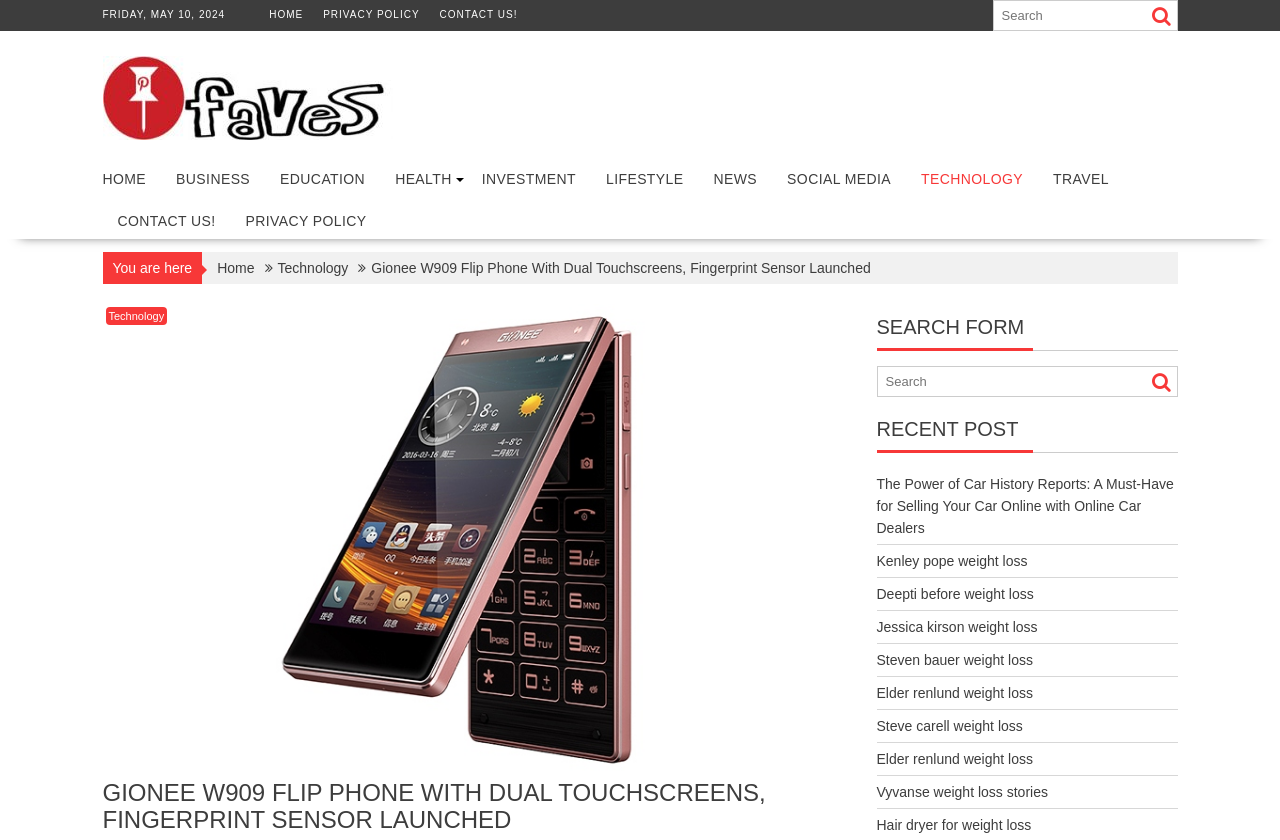Is there a search function on the webpage?
Using the image, answer in one word or phrase.

Yes